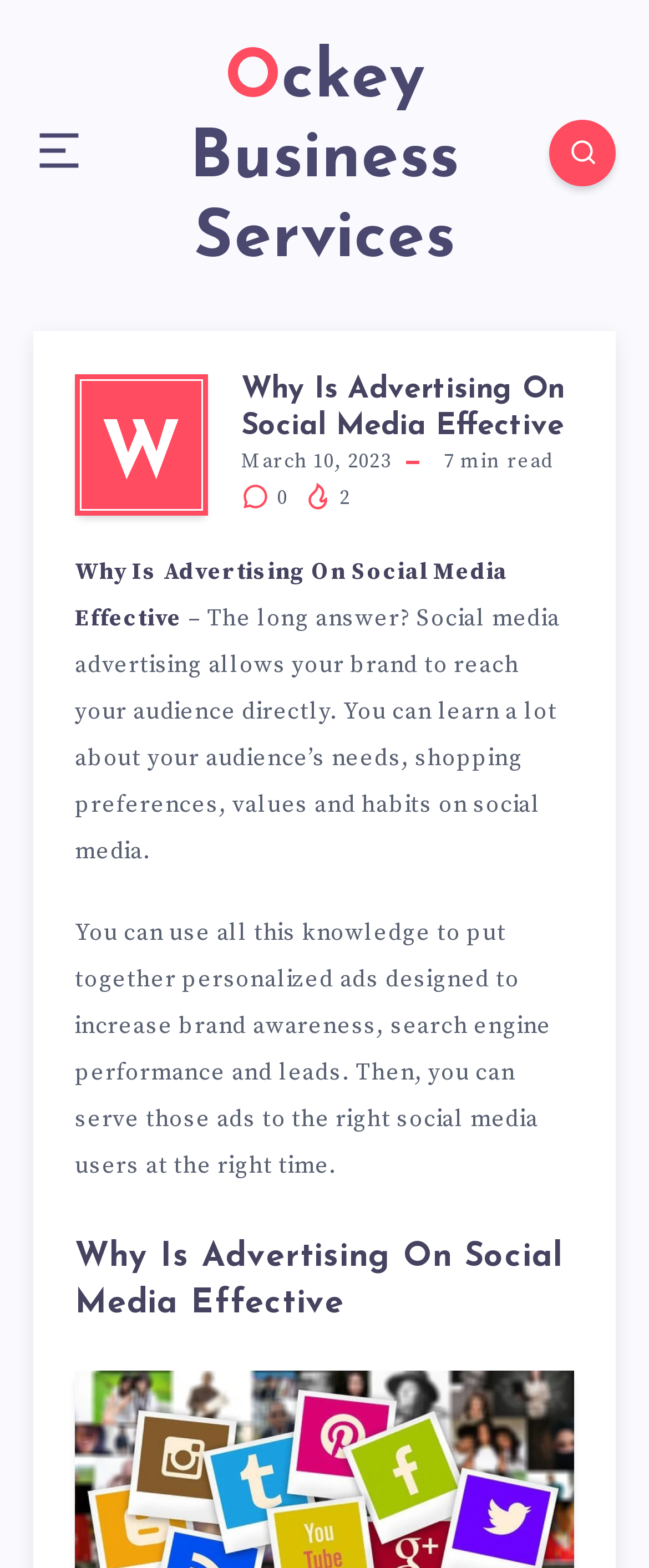Refer to the image and answer the question with as much detail as possible: What is the estimated reading time of the article?

I found the estimated reading time by looking at the StaticText element with the text '7 min read' below the article title. This element indicates how long it would take to read the entire article.